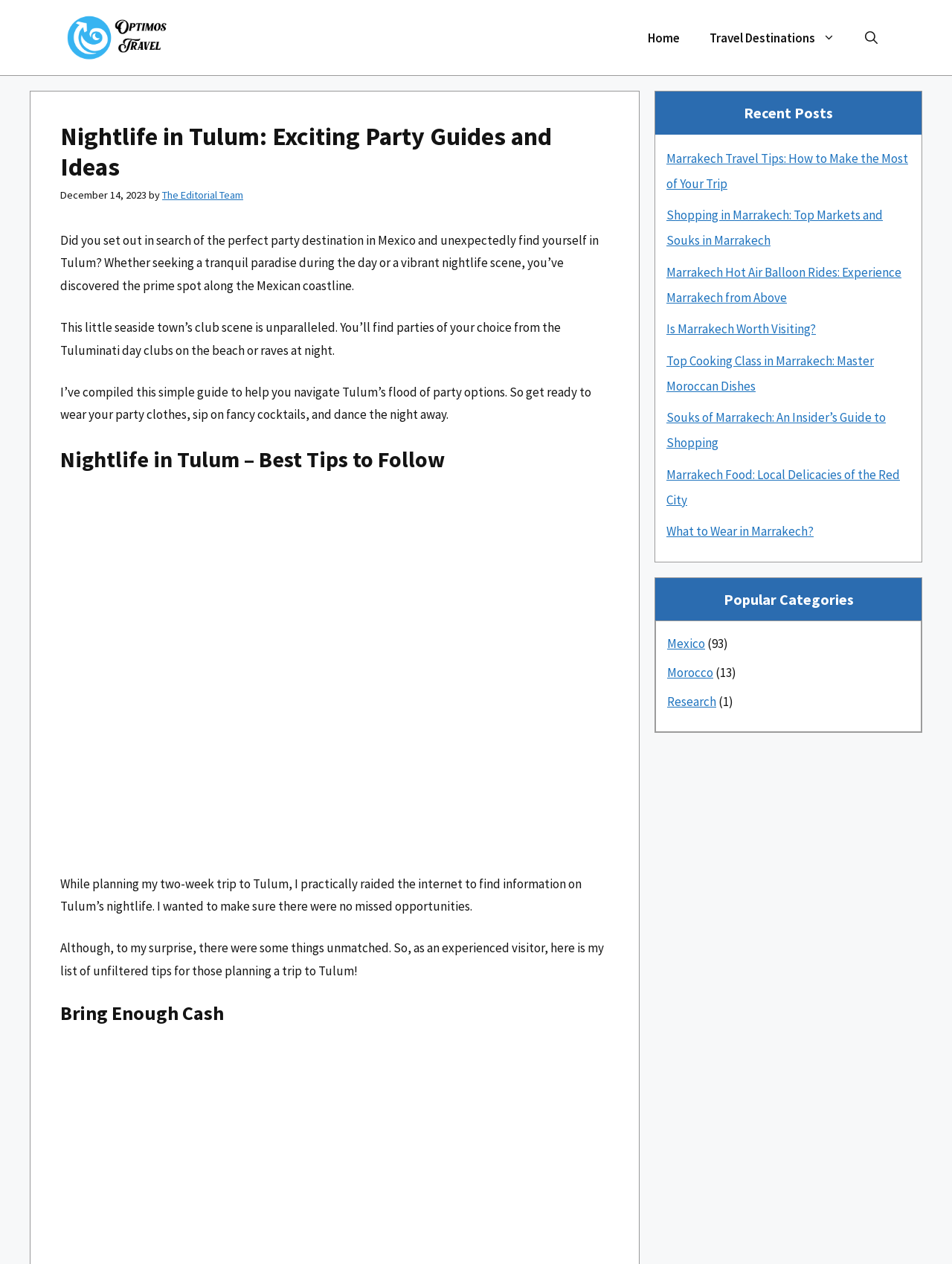Using the information in the image, give a comprehensive answer to the question: 
What is recommended to bring to Tulum?

The webpage has a heading 'Bring Enough Cash', suggesting that it is essential to bring sufficient cash when visiting Tulum, possibly due to limited ATM or credit card facilities.